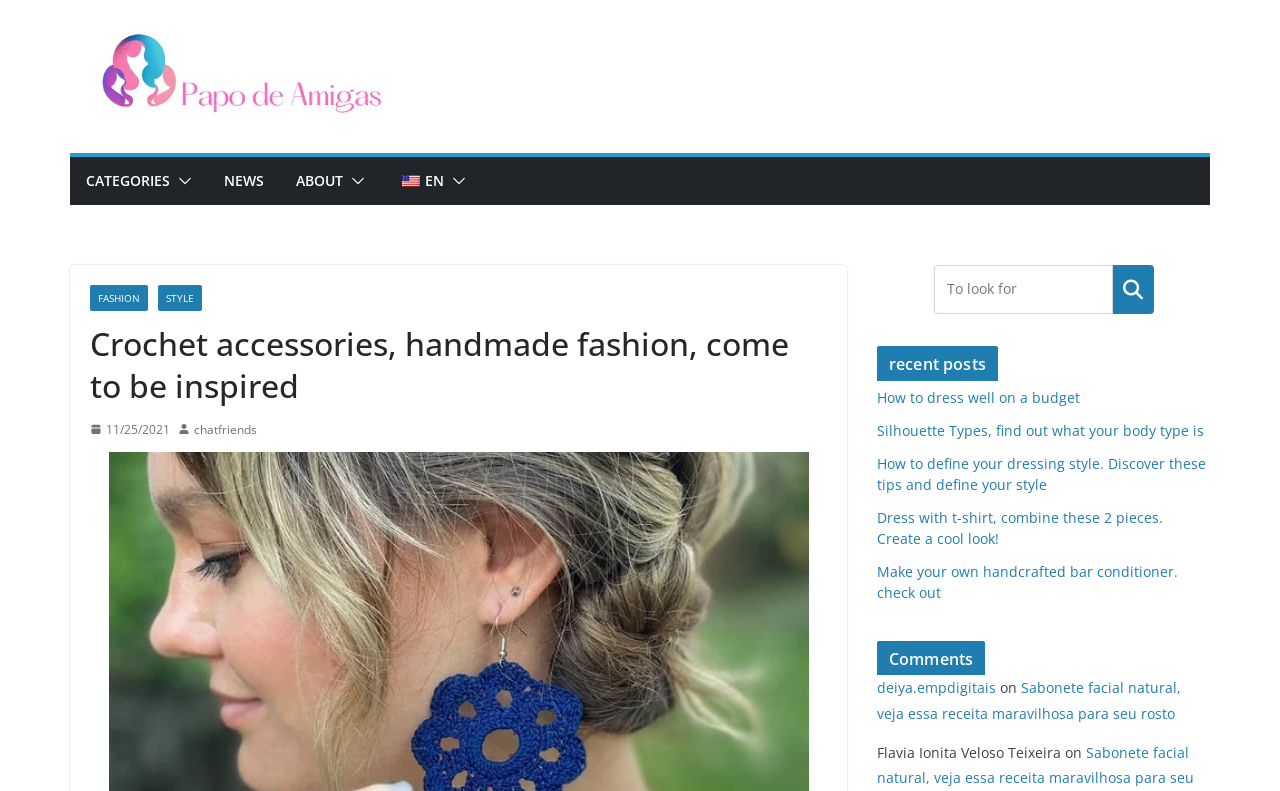Using the webpage screenshot, find the UI element described by name="s" placeholder="To look for". Provide the bounding box coordinates in the format (top-left x, top-left y, bottom-right x, bottom-right y), ensuring all values are floating point numbers between 0 and 1.

[0.729, 0.335, 0.869, 0.397]